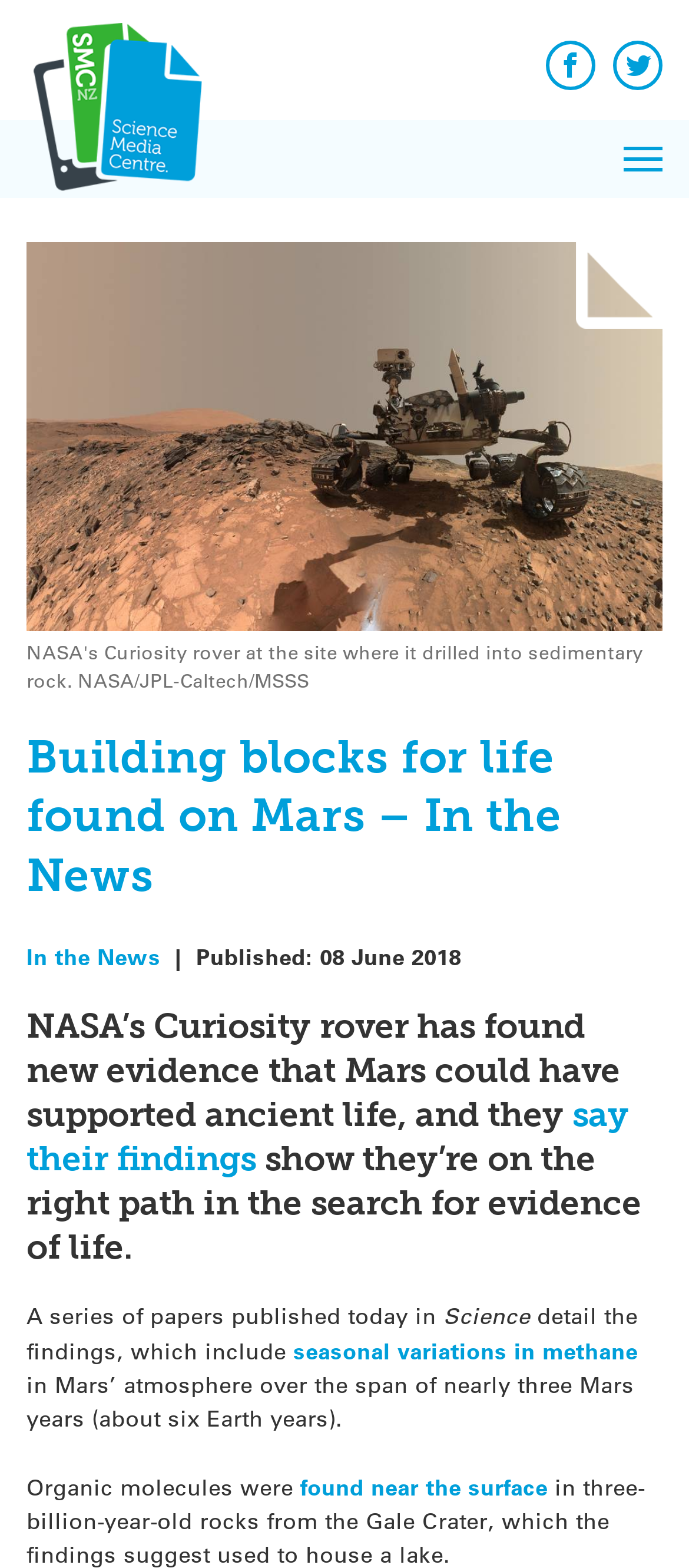What is the name of the rover mentioned in the article?
Refer to the screenshot and respond with a concise word or phrase.

Curiosity